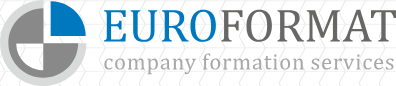Detail all significant aspects of the image you see.

The image features the logo of Euroformat, a company specializing in business formation services. The logo is designed with a dynamic and modern aesthetic, incorporating a stylized graphical element that represents a pie chart or graph, symbolizing growth and professionalism. The text "EUROFORMAT" is prominently displayed in blue, highlighting the company's name, while the tagline "company formation services" appears in a softer gray underneath, emphasizing their specialization in assisting businesses with establishment and registration. This logo effectively conveys a sense of trust and expertise in the business services sector, making it recognizable and aligned with their professional offerings.